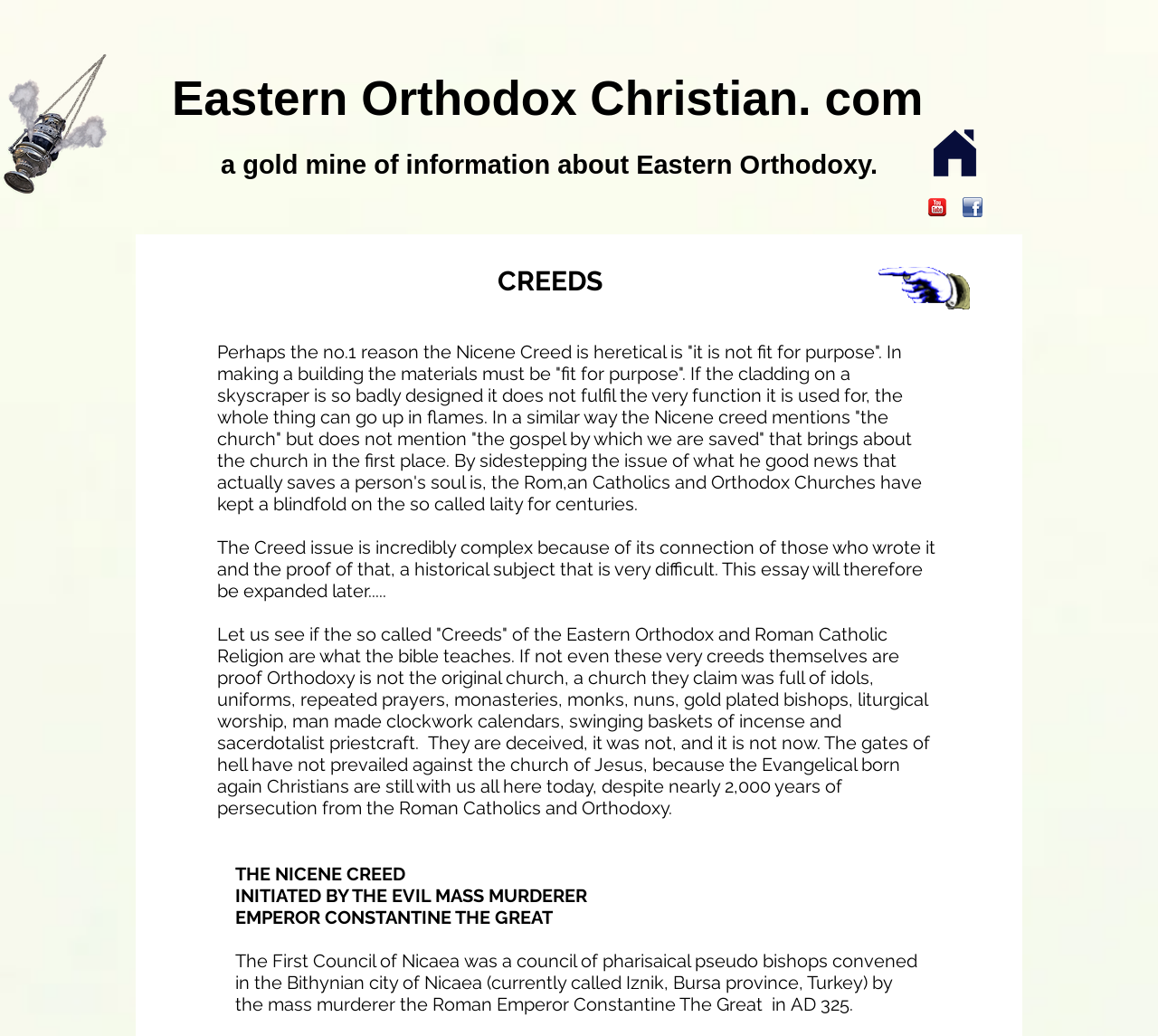Offer a meticulous description of the webpage's structure and content.

The webpage is about the Nicene Creed in the context of Eastern Orthodox Christianity. At the top, there is a heading that reads "Eastern Orthodox Christian.com" followed by a subtitle that describes the website as "a gold mine of information about Eastern Orthodoxy." To the right of these headings, there is an image and two social media links, one for YouTube and one for Facebook.

Below these elements, there is a heading that says "CREEDS" and a link next to it. The main content of the webpage is a series of paragraphs that discuss the Nicene Creed, its history, and its perceived flaws. The text argues that the creed is heretical because it does not mention the gospel by which people are saved, and that it was initiated by Emperor Constantine the Great, who is described as an evil mass murderer.

The paragraphs are arranged in a vertical column, with the first paragraph starting about one-quarter of the way down the page. The text is dense and spans most of the width of the page, with some shorter paragraphs and headings breaking up the content. The final paragraph discusses the First Council of Nicaea, which was convened by Emperor Constantine in AD 325.